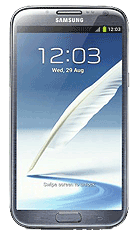Describe the image thoroughly, including all noticeable details.

The image features the Samsung Galaxy Note 8, showcasing its sleek design and large display. The screen displays the time, "12:03," along with the date "Wed, 29 Aug," indicating a typical lock screen. Prominently featuring Samsung's signature S Pen, the device emphasizes productivity, appealing to users who value seamless integration of technology and creativity. The phone's modern aesthetic is accentuated by its slim profile and vibrant interface, making it a standout in the Galaxy series lineup.